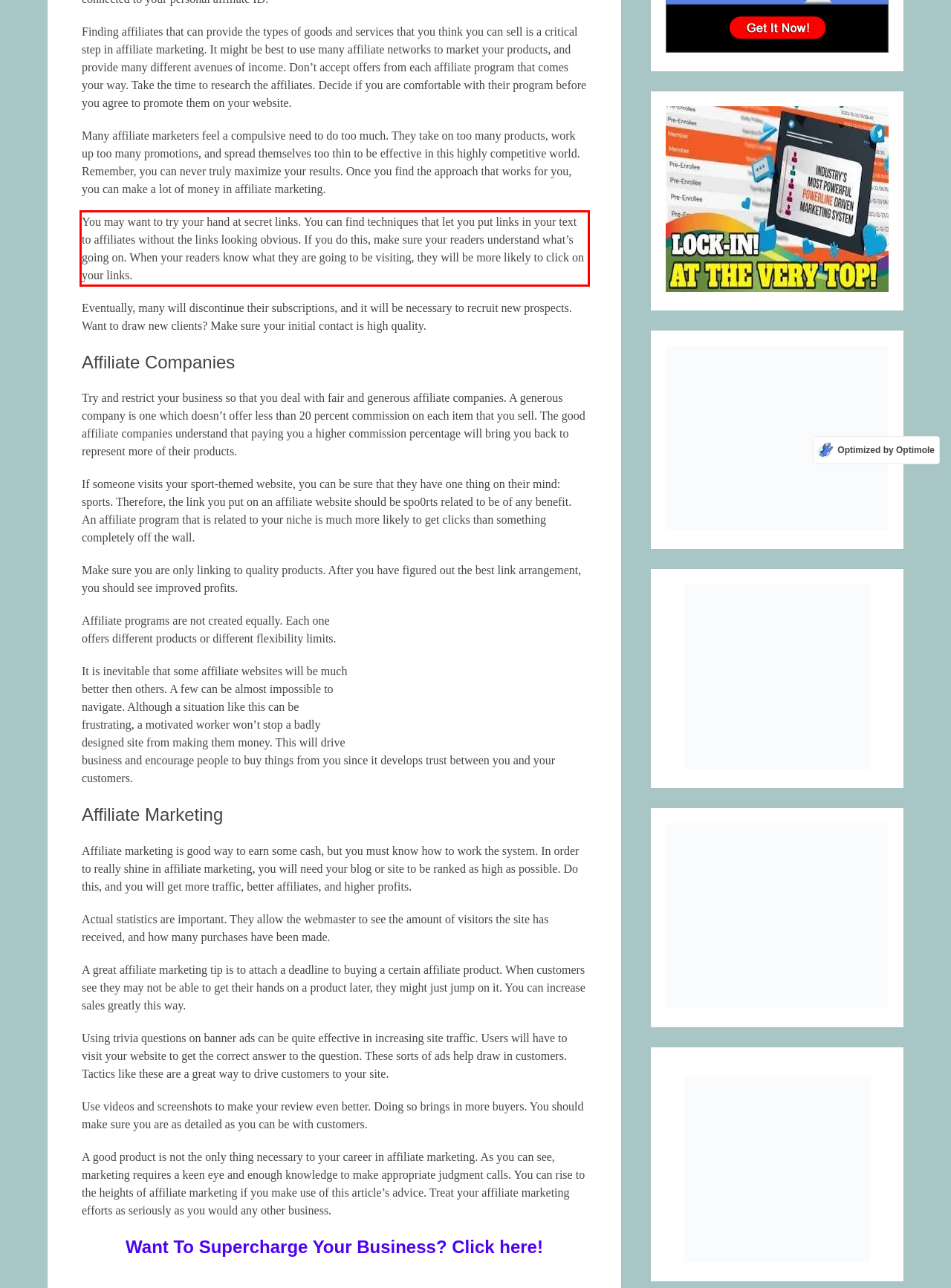You are given a screenshot showing a webpage with a red bounding box. Perform OCR to capture the text within the red bounding box.

You may want to try your hand at secret links. You can find techniques that let you put links in your text to affiliates without the links looking obvious. If you do this, make sure your readers understand what’s going on. When your readers know what they are going to be visiting, they will be more likely to click on your links.